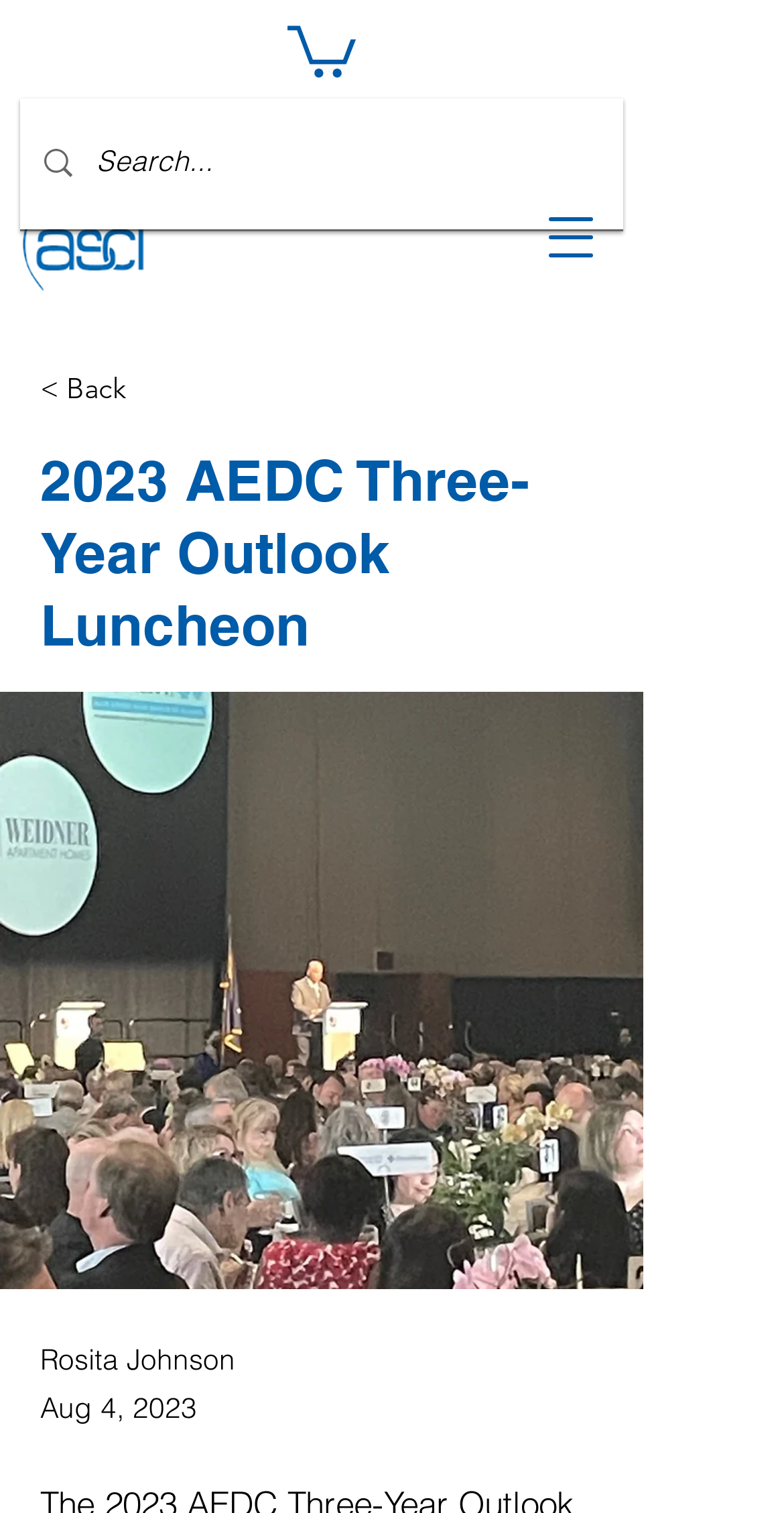Determine the main heading text of the webpage.

2023 AEDC Three-Year Outlook Luncheon